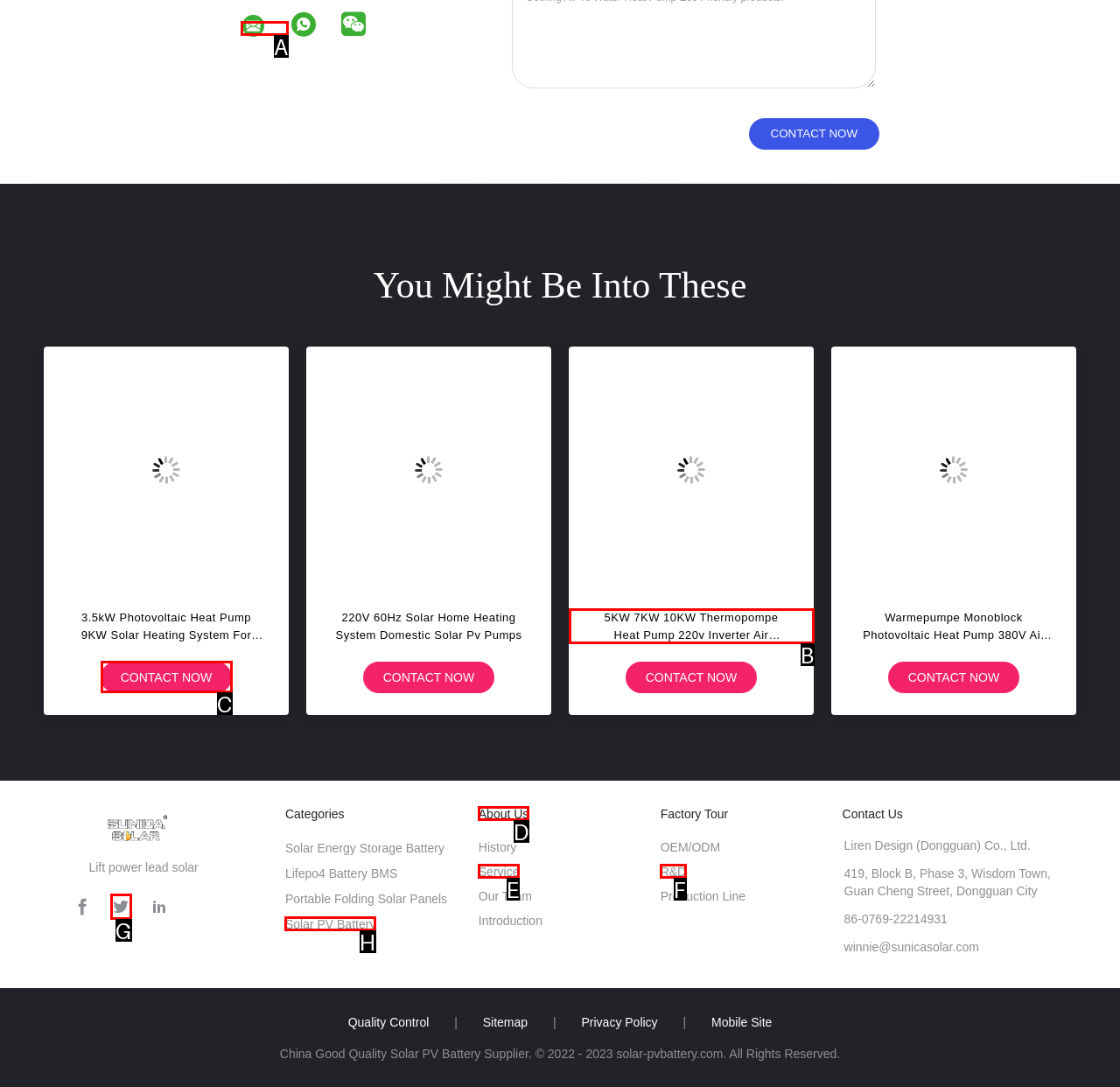Specify which UI element should be clicked to accomplish the task: Go to the 'About Us' page. Answer with the letter of the correct choice.

D